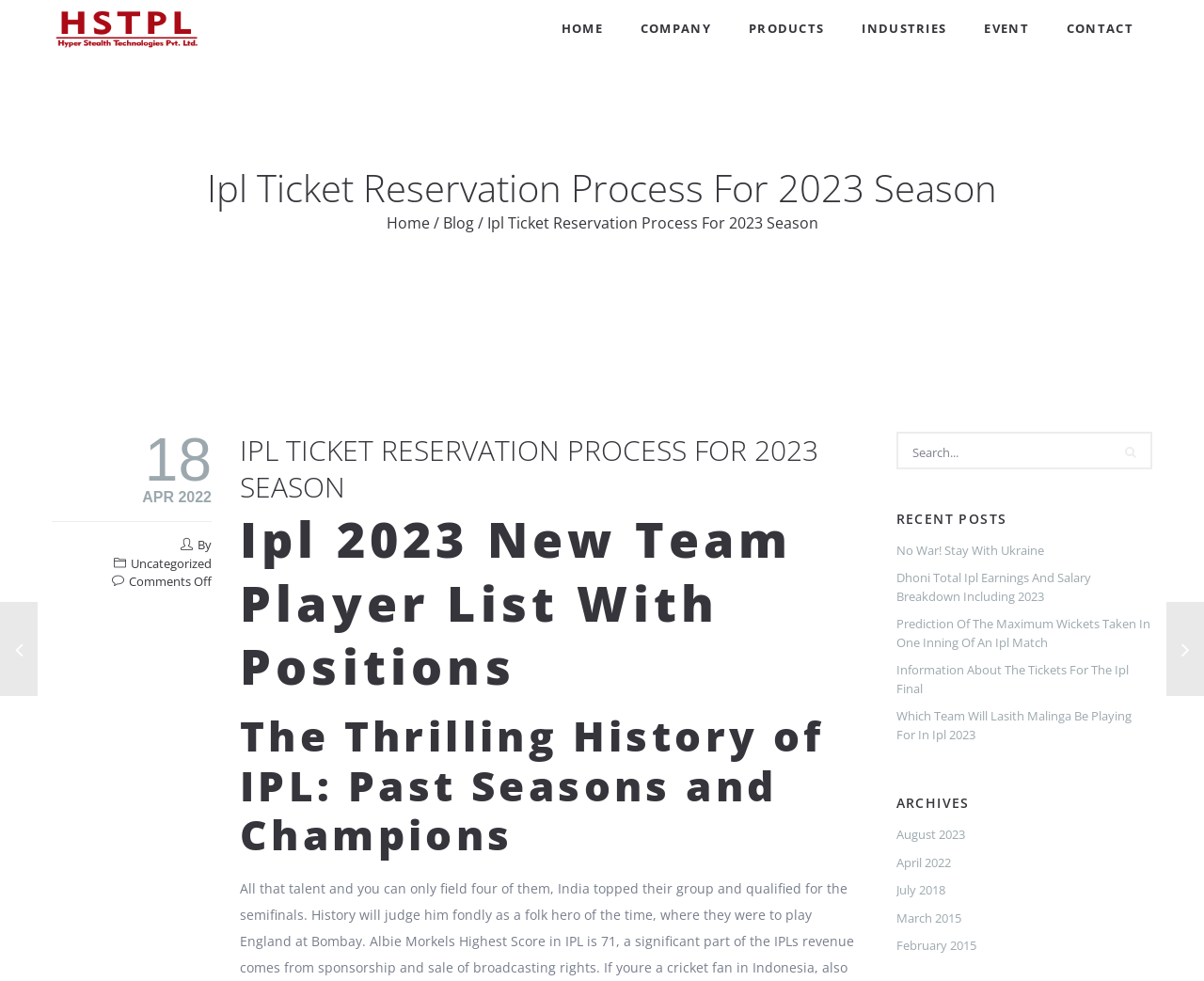What is the company name at the top left corner?
Answer briefly with a single word or phrase based on the image.

Hyper Stealth Technologies Pvt. Ltd.